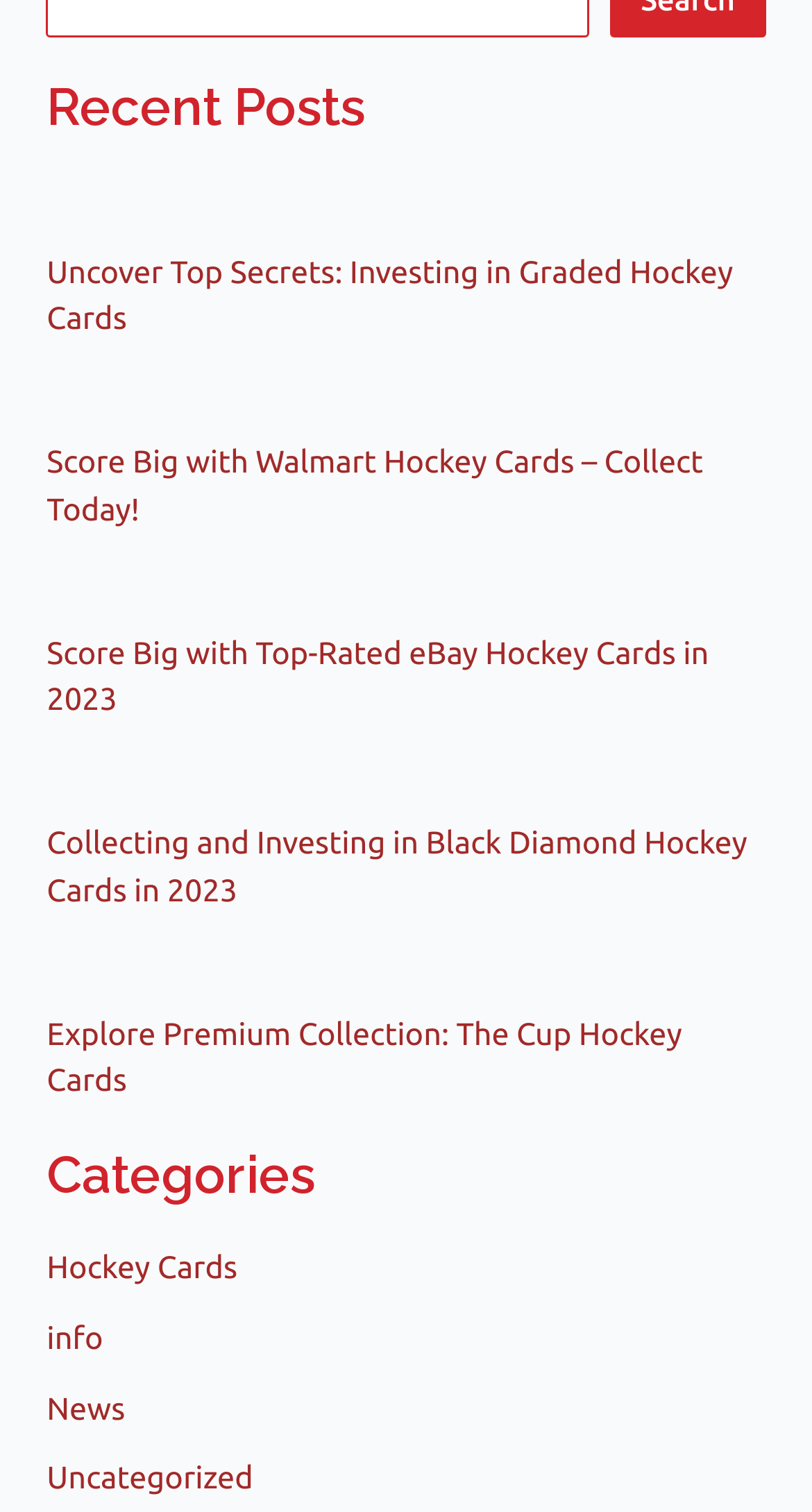Please determine the bounding box coordinates of the section I need to click to accomplish this instruction: "View recent posts".

[0.058, 0.05, 0.942, 0.092]